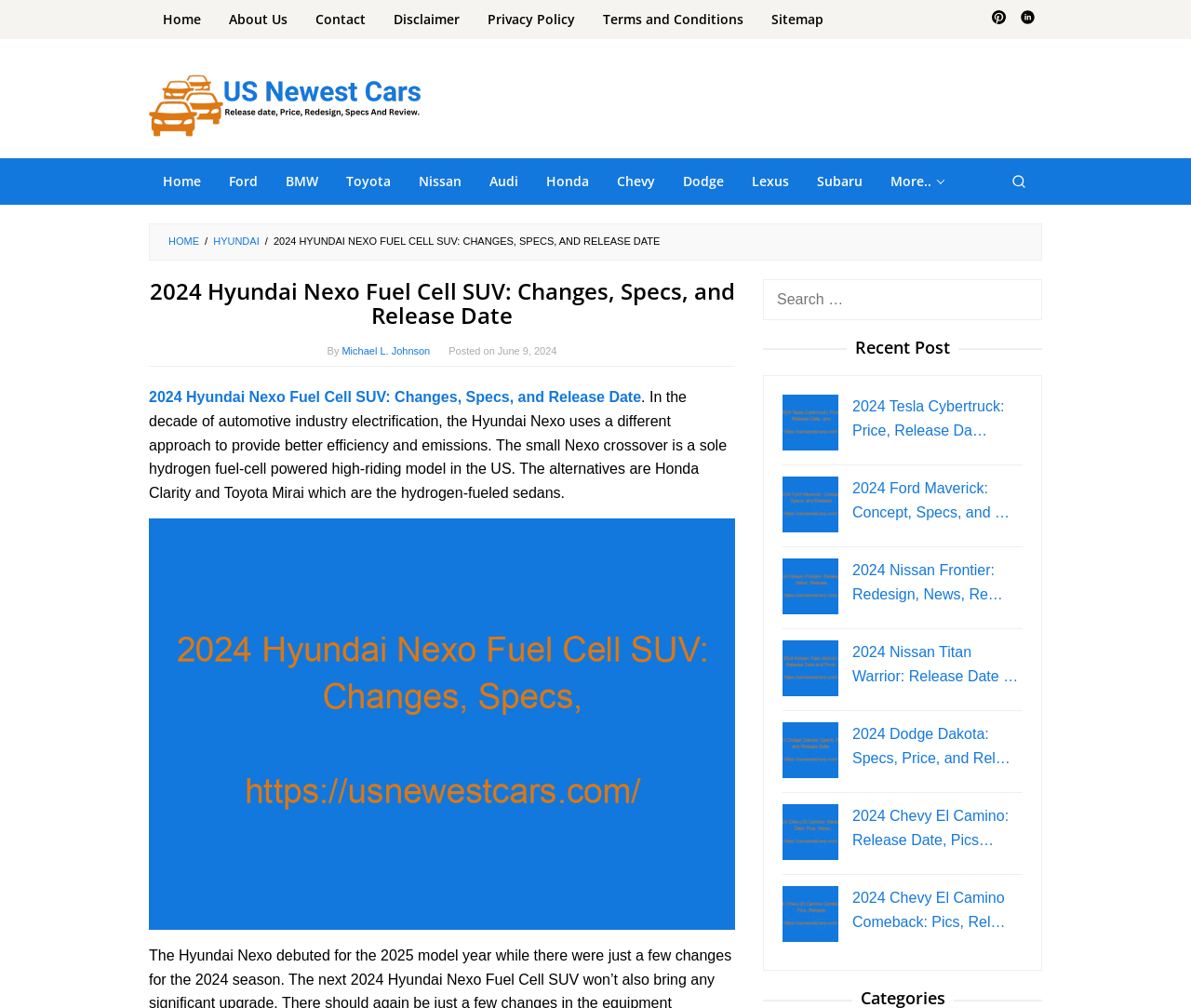What is the alternative to the Hyundai Nexo mentioned on this webpage?
Refer to the image and respond with a one-word or short-phrase answer.

Honda Clarity and Toyota Mirai